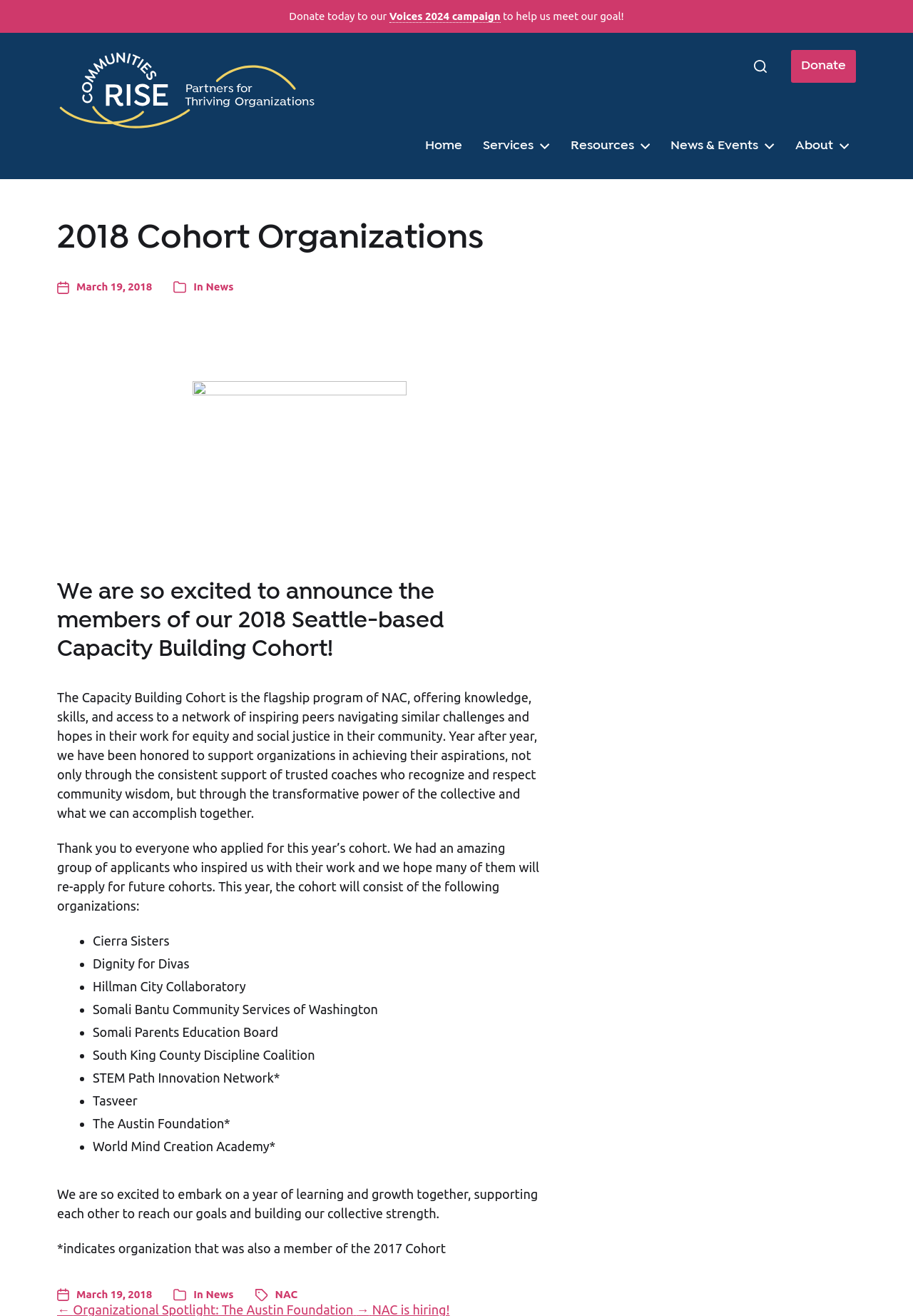Identify and generate the primary title of the webpage.

2018 Cohort Organizations